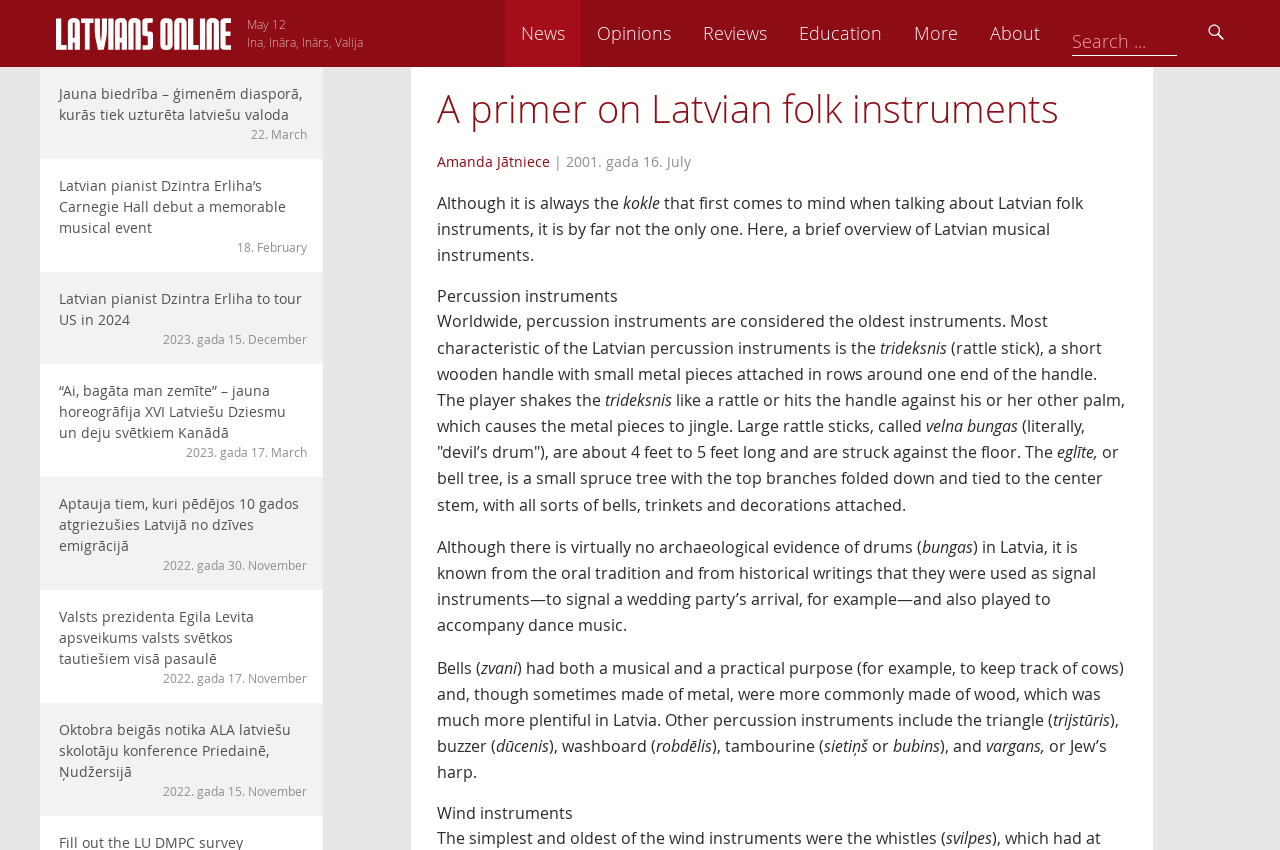Please identify the bounding box coordinates of the element I need to click to follow this instruction: "Click the 'News' link".

[0.501, 0.0, 0.56, 0.079]